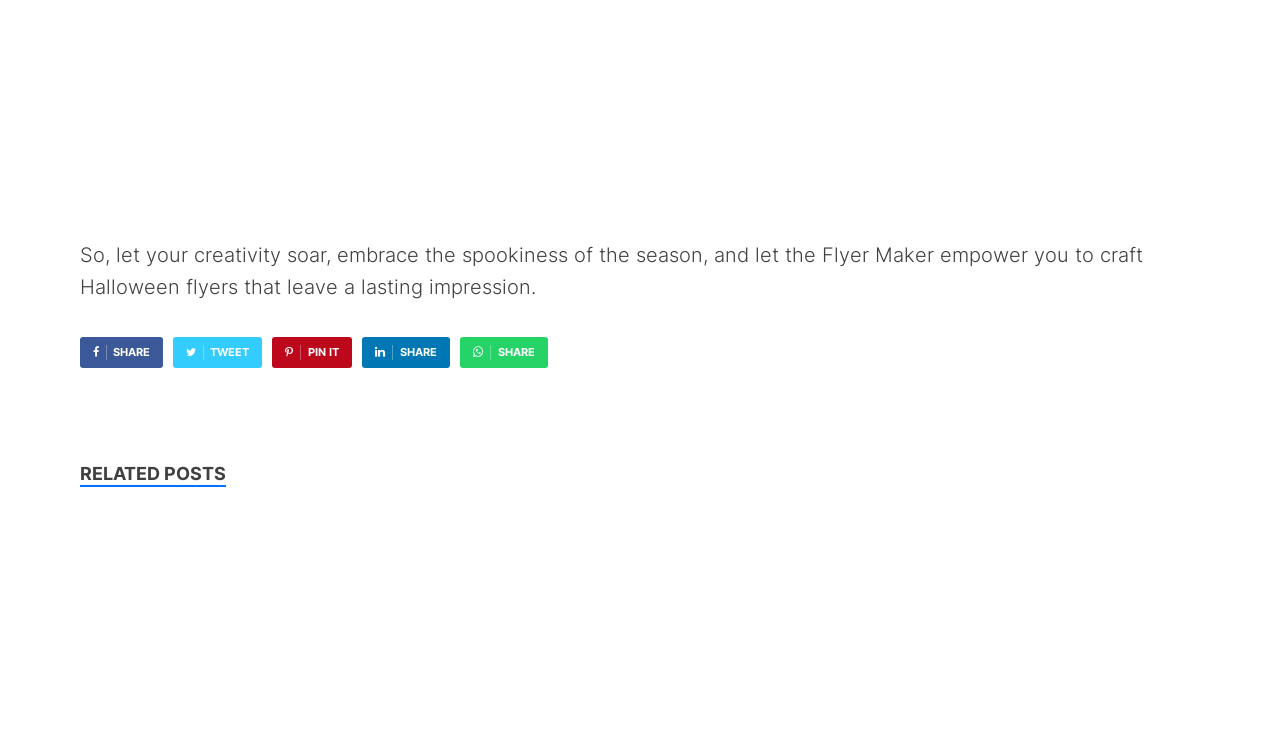Indicate the bounding box coordinates of the element that must be clicked to execute the instruction: "Download the Flyer Maker App for iOS". The coordinates should be given as four float numbers between 0 and 1, i.e., [left, top, right, bottom].

[0.062, 0.254, 0.862, 0.286]